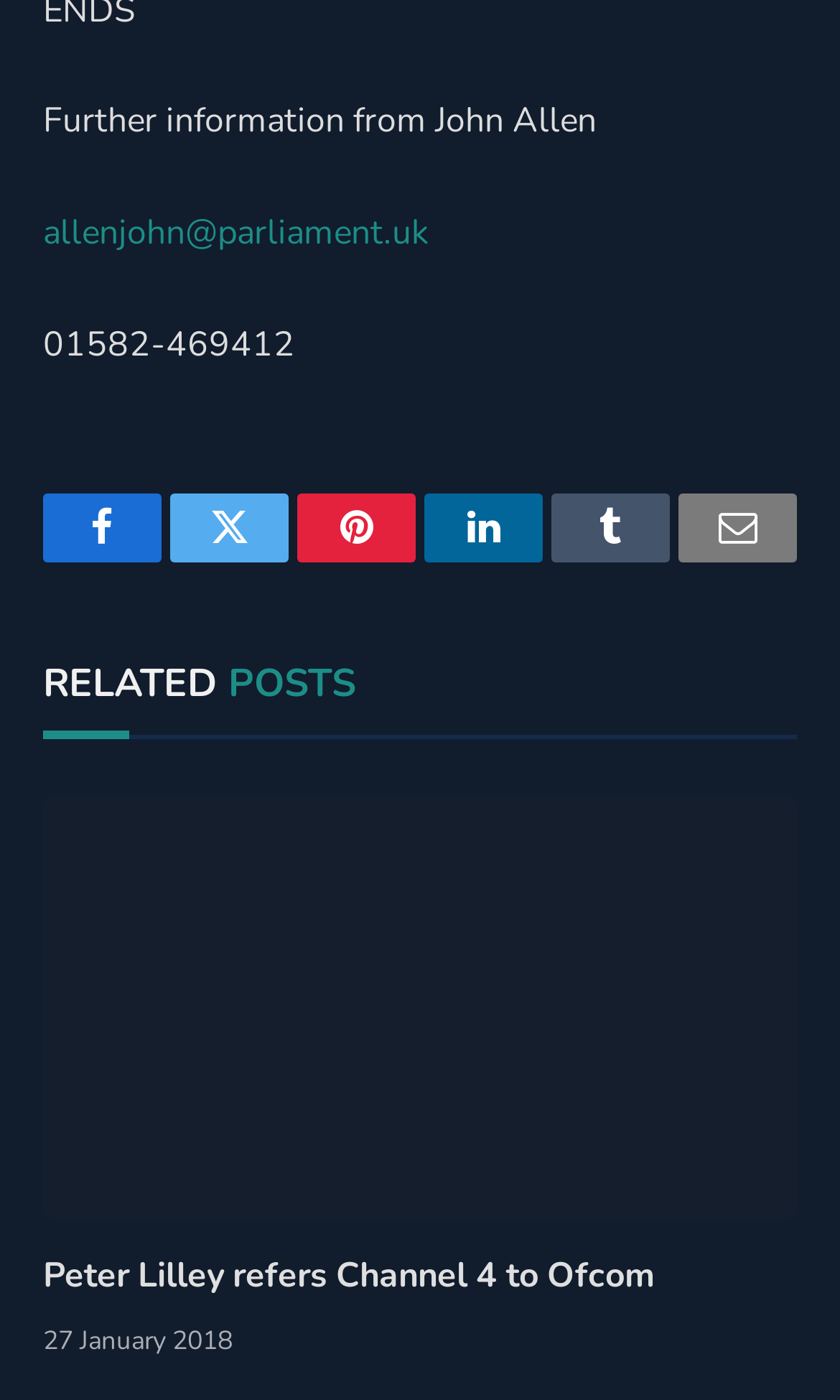Provide a short answer to the following question with just one word or phrase: When was the article 'Peter Lilley refers Channel 4 to Ofcom' published?

27 January 2018